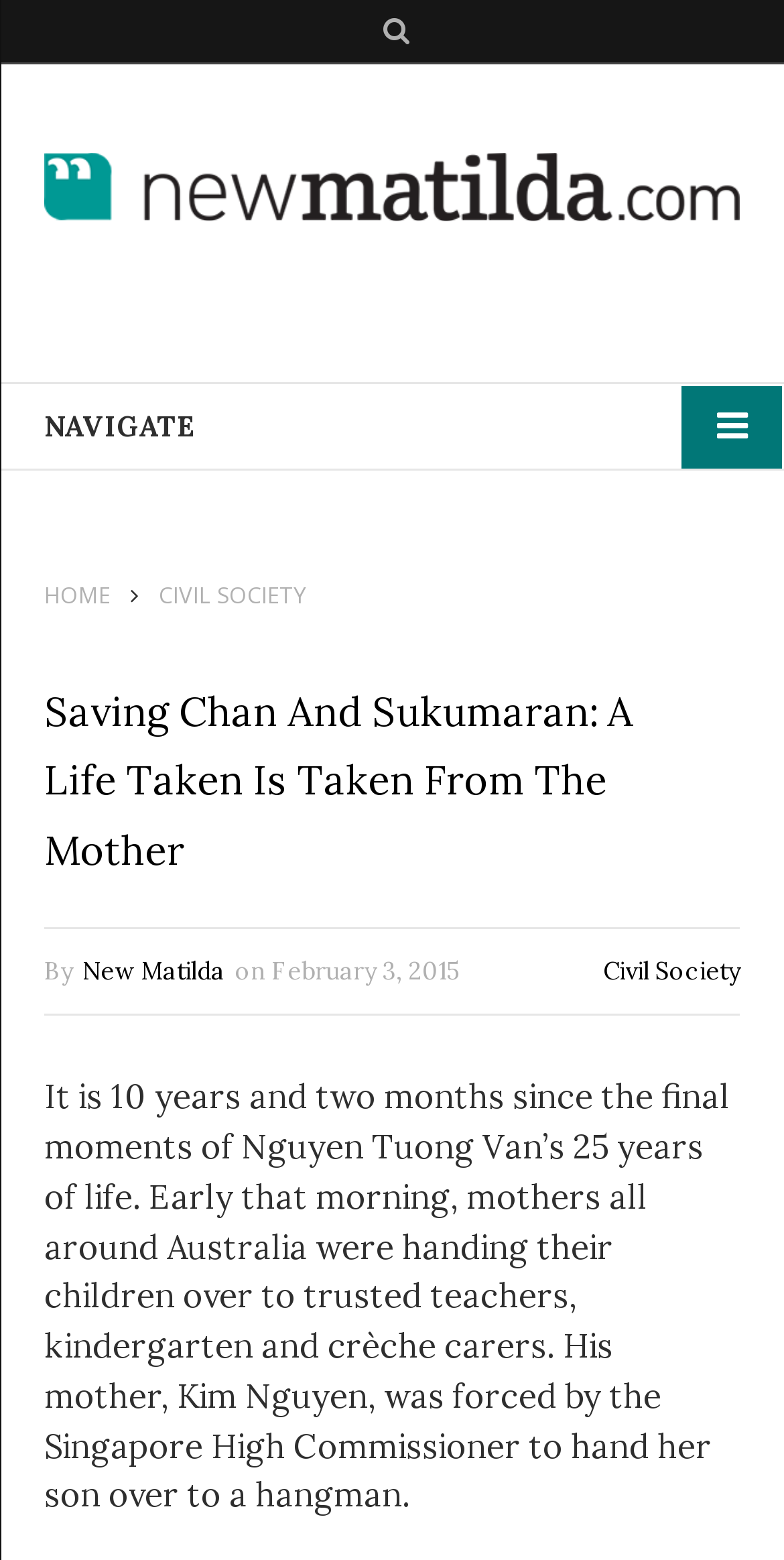Observe the image and answer the following question in detail: What is the topic of the article?

I found the answer by reading the first paragraph of the article, which mentions Nguyen Tuong Van's execution and his mother's experience. This suggests that the article is about Nguyen Tuong Van's execution and its impact on his family.